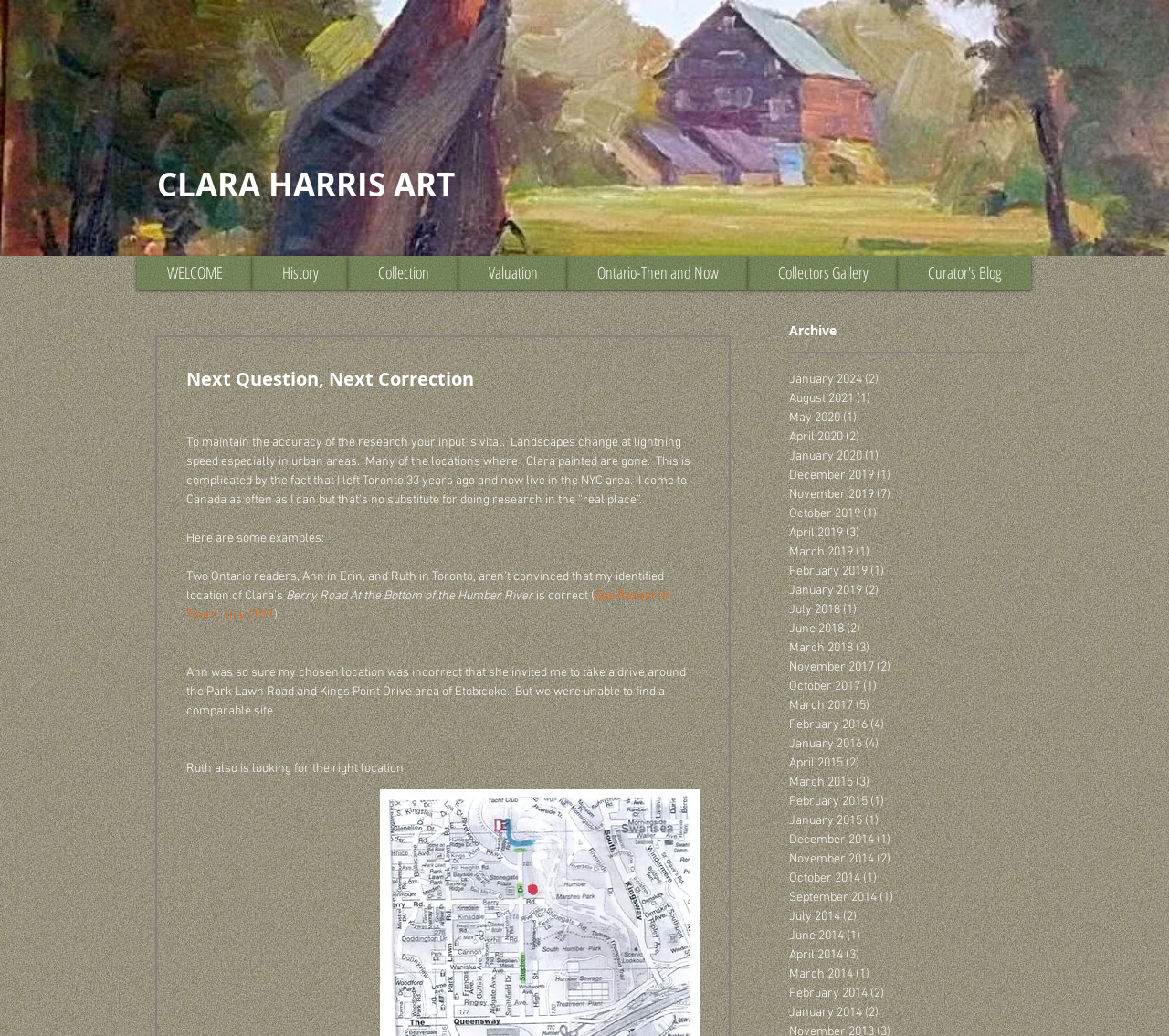Carefully examine the image and provide an in-depth answer to the question: What is the name of the location where Clara painted?

The text 'Berry Road At the Bottom of the Humber River' suggests that Berry Road is one of the locations where Clara painted.